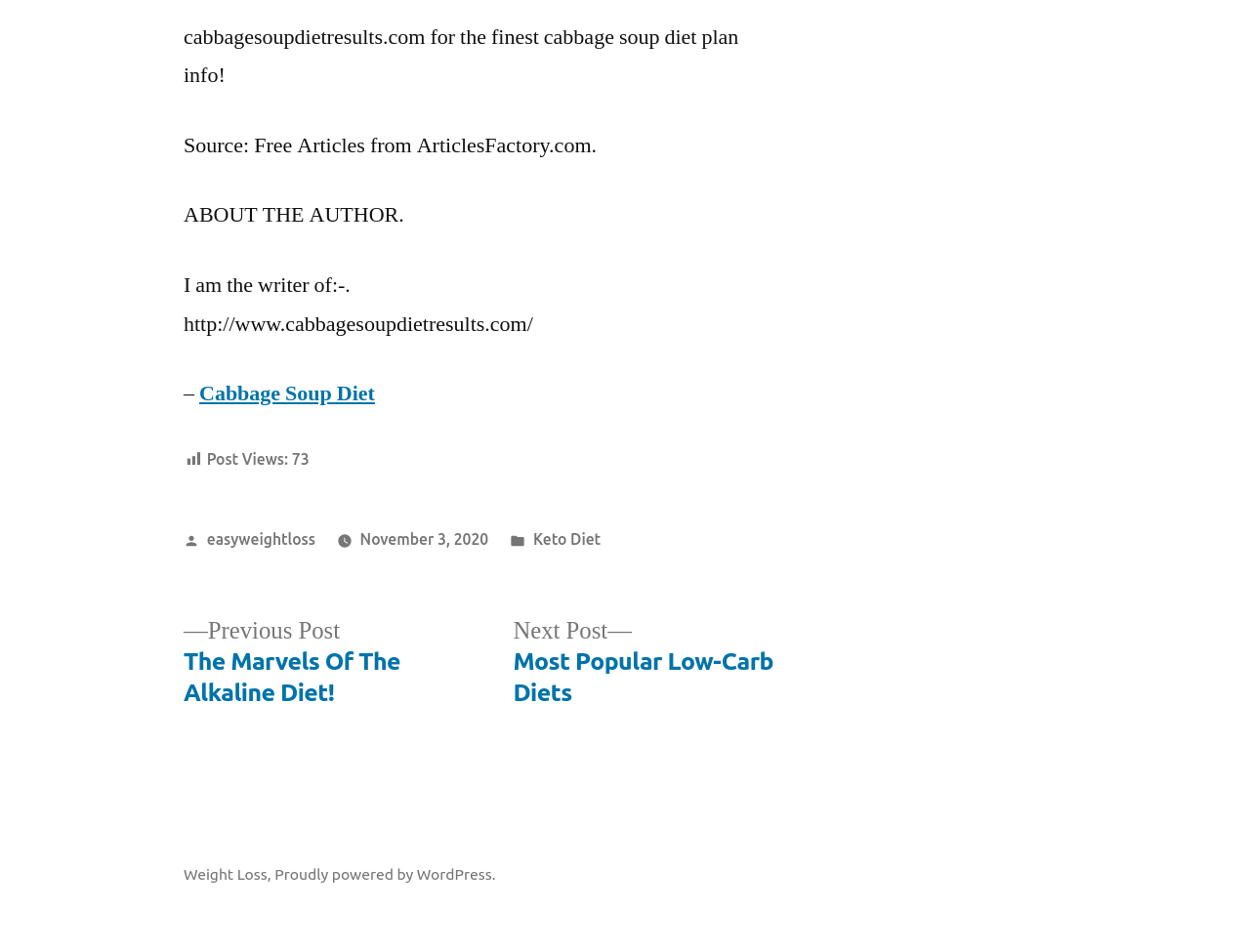Please identify the bounding box coordinates of the element's region that needs to be clicked to fulfill the following instruction: "Visit the easyweightloss page". The bounding box coordinates should consist of four float numbers between 0 and 1, i.e., [left, top, right, bottom].

[0.165, 0.557, 0.252, 0.575]